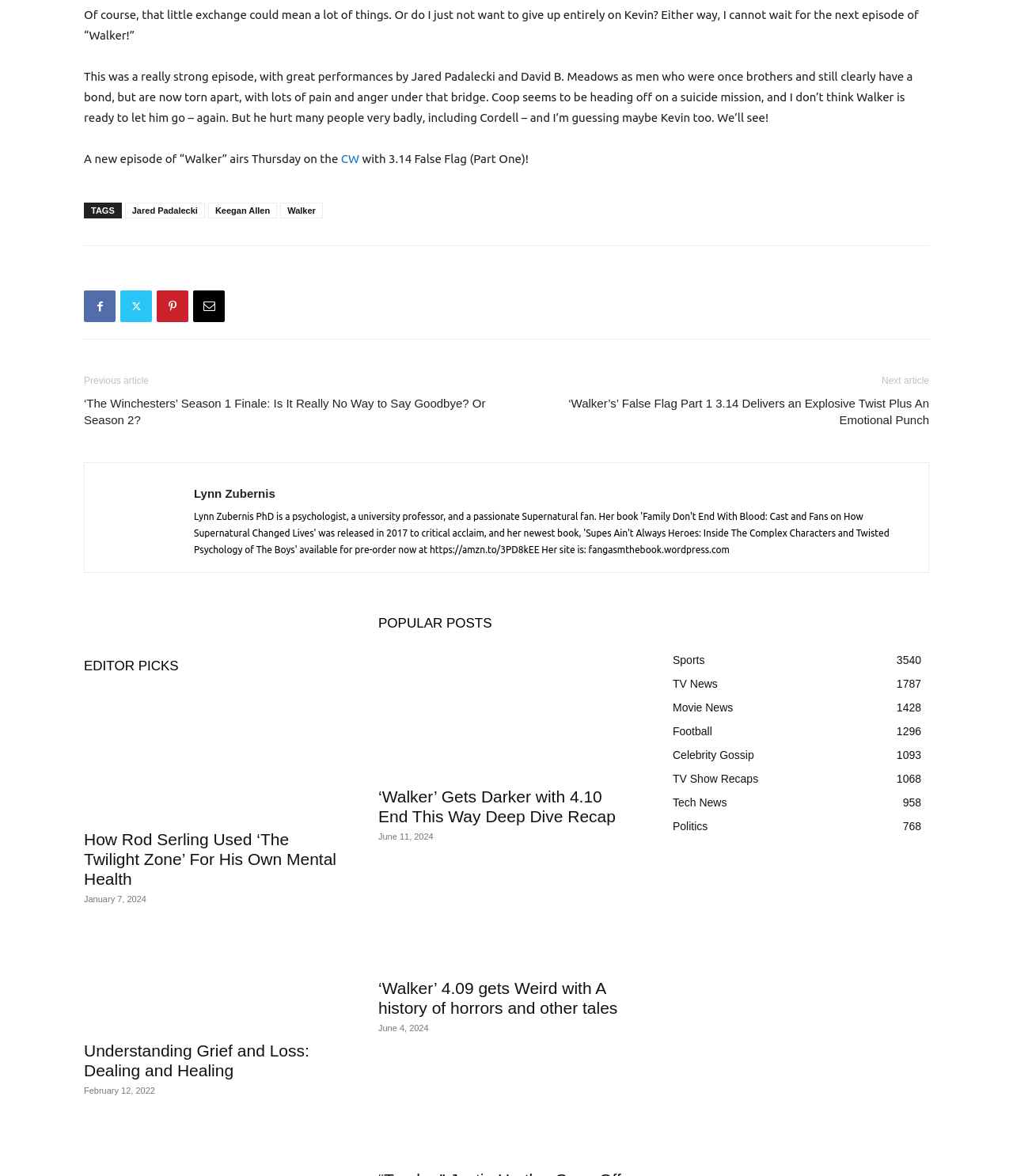Can you find the bounding box coordinates for the element to click on to achieve the instruction: "Click on the link to read about Walker"?

[0.277, 0.172, 0.319, 0.186]